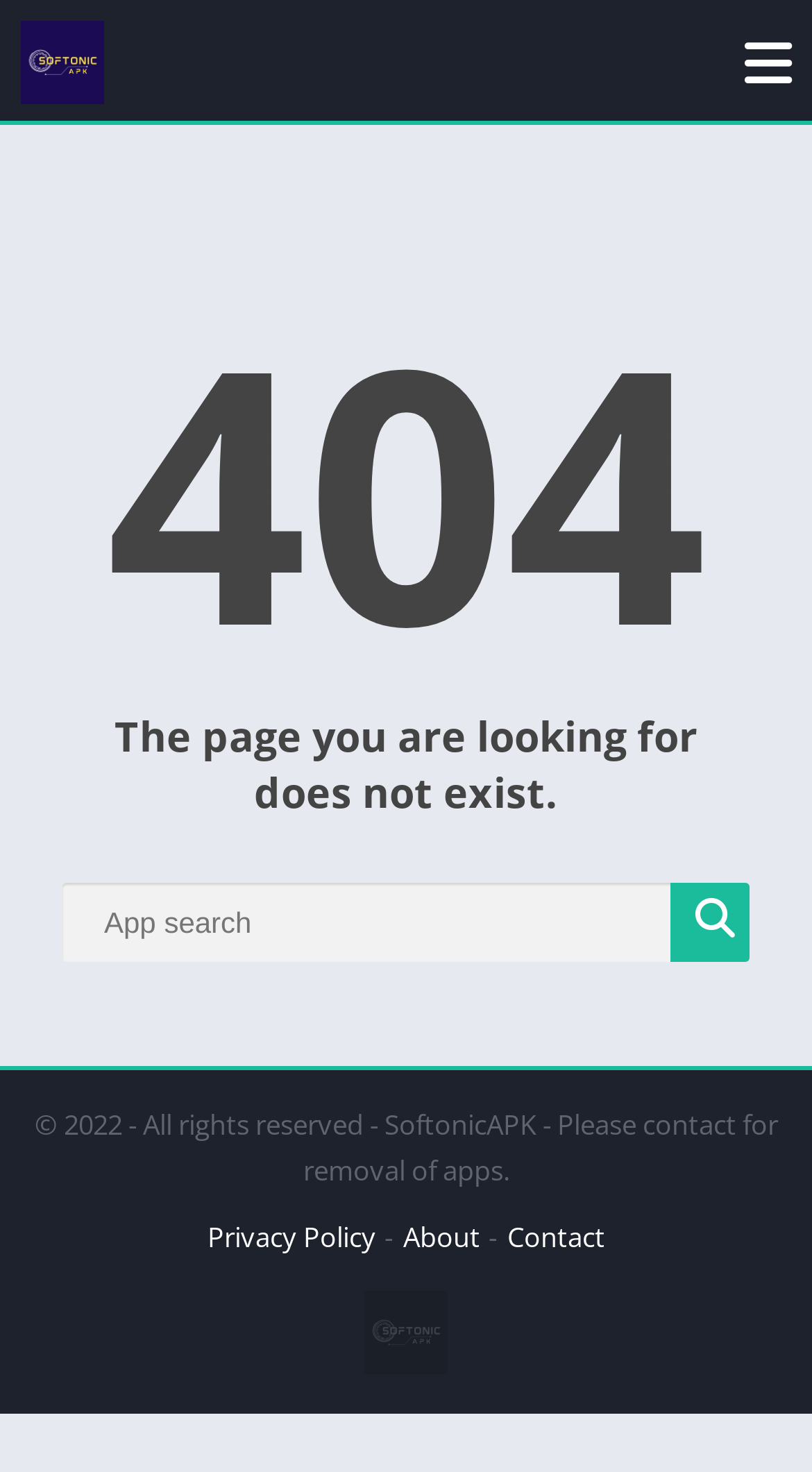Identify the coordinates of the bounding box for the element described below: "aria-label="Search" name="s" placeholder="App search"". Return the coordinates as four float numbers between 0 and 1: [left, top, right, bottom].

[0.077, 0.6, 0.923, 0.653]